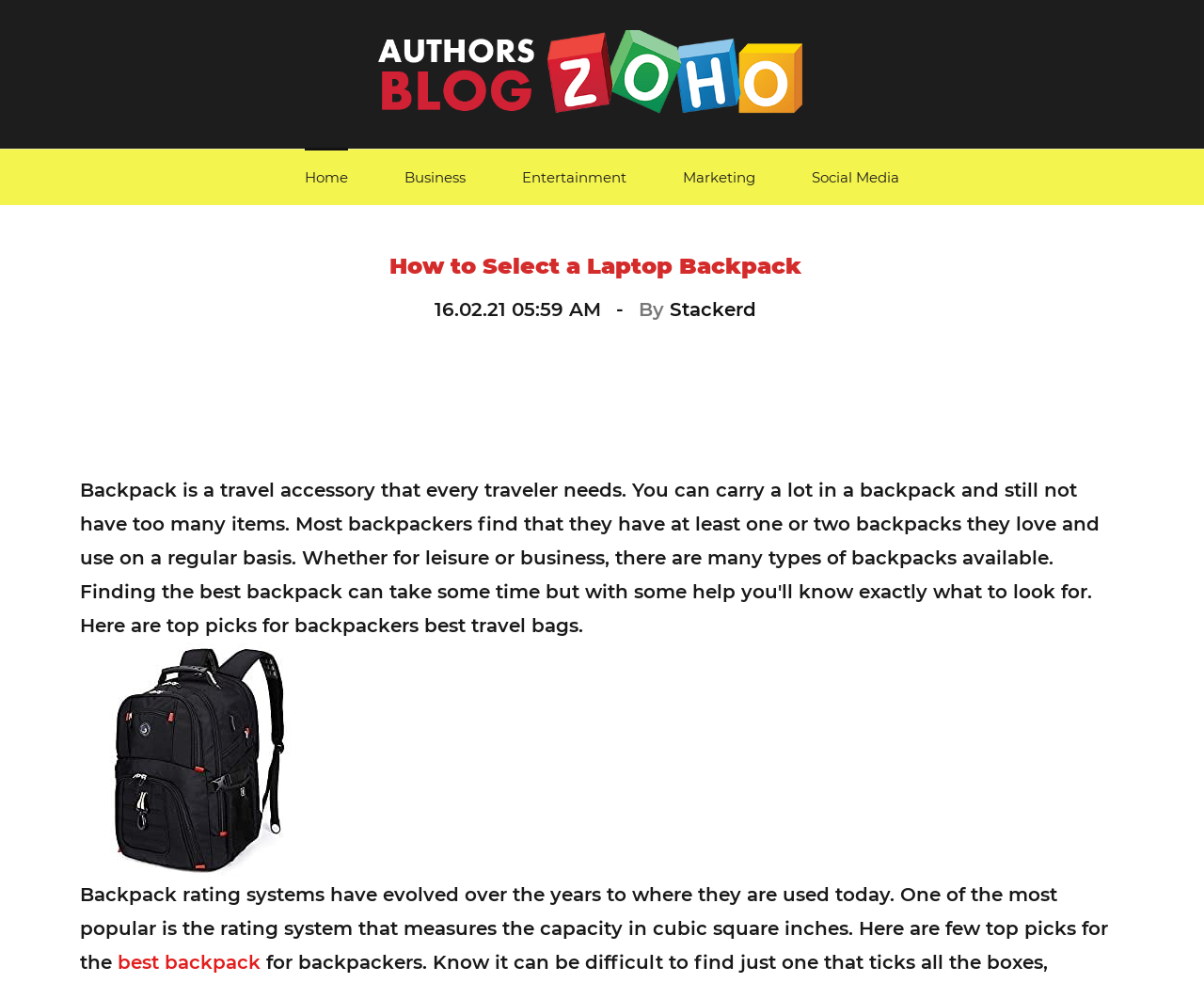Offer a thorough description of the webpage.

The webpage is about selecting a laptop backpack, with a focus on providing guidance and reviews. At the top left of the page, there is a logo and a link to "AuthorsBlog - Best Product Reviews". Below this, there is a navigation menu with links to different categories, including "Home", "Business", "Entertainment", "Marketing", and "Social Media", arranged horizontally from left to right.

The main content of the page starts with a heading "How to Select a Laptop Backpack" at the top center of the page. Below this, there is a timestamp "16.02.21 05:59 AM" and an author credit "By Stackerd" on the right side. 

Further down, there is an empty heading, followed by a large image that takes up about a quarter of the page on the left side. The image is not described, but it may be related to laptop backpacks.

The main article starts below the image, with a paragraph of text that discusses the evolution of backpack rating systems and provides a few top picks for the best backpack. There is a link to "best backpack" at the bottom of the page, which may lead to a more detailed review or a product page. Overall, the page appears to be a blog post or review article about laptop backpacks, with a focus on providing informative content to readers.